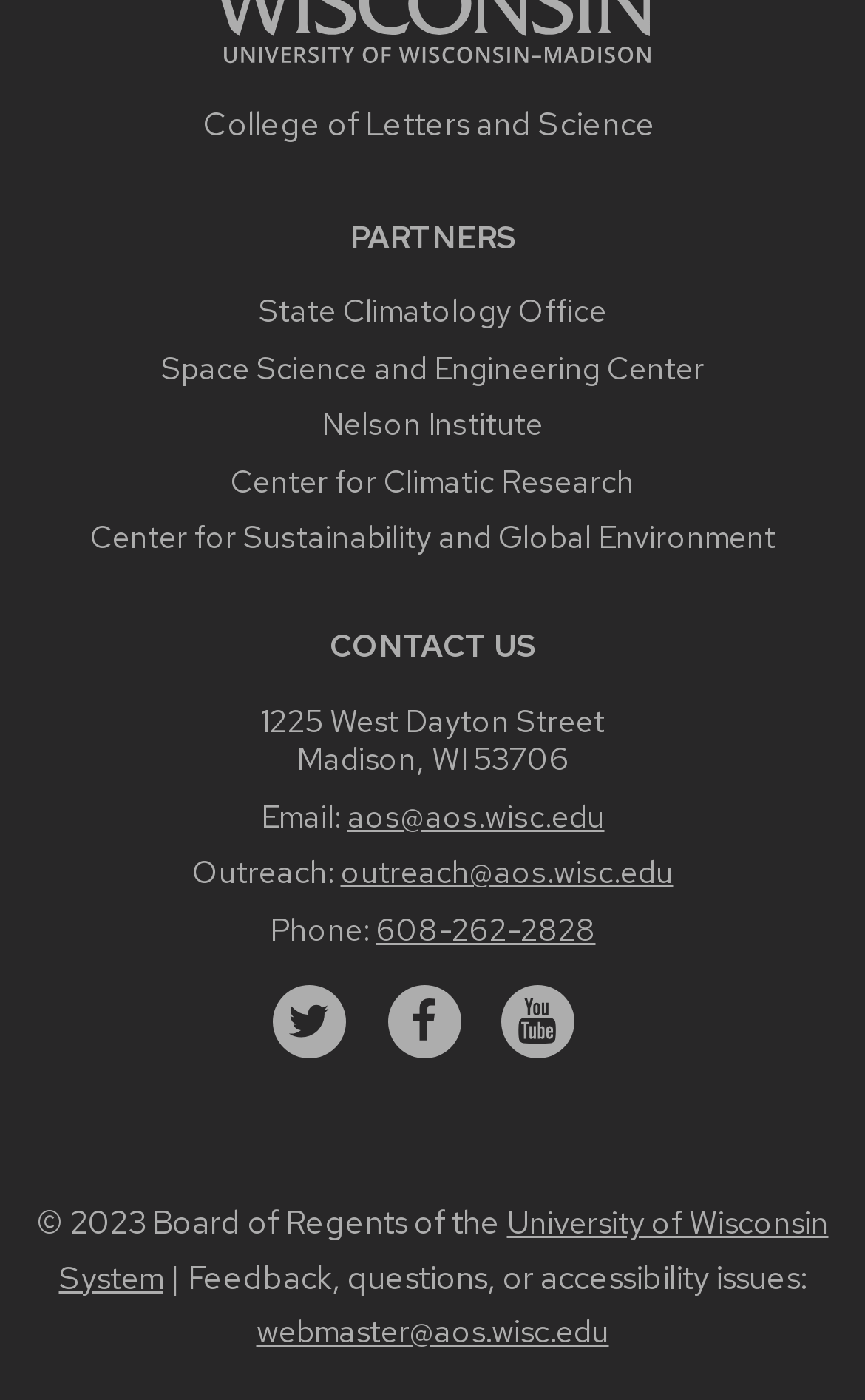Specify the bounding box coordinates of the region I need to click to perform the following instruction: "Provide feedback to the webmaster". The coordinates must be four float numbers in the range of 0 to 1, i.e., [left, top, right, bottom].

[0.296, 0.936, 0.704, 0.965]